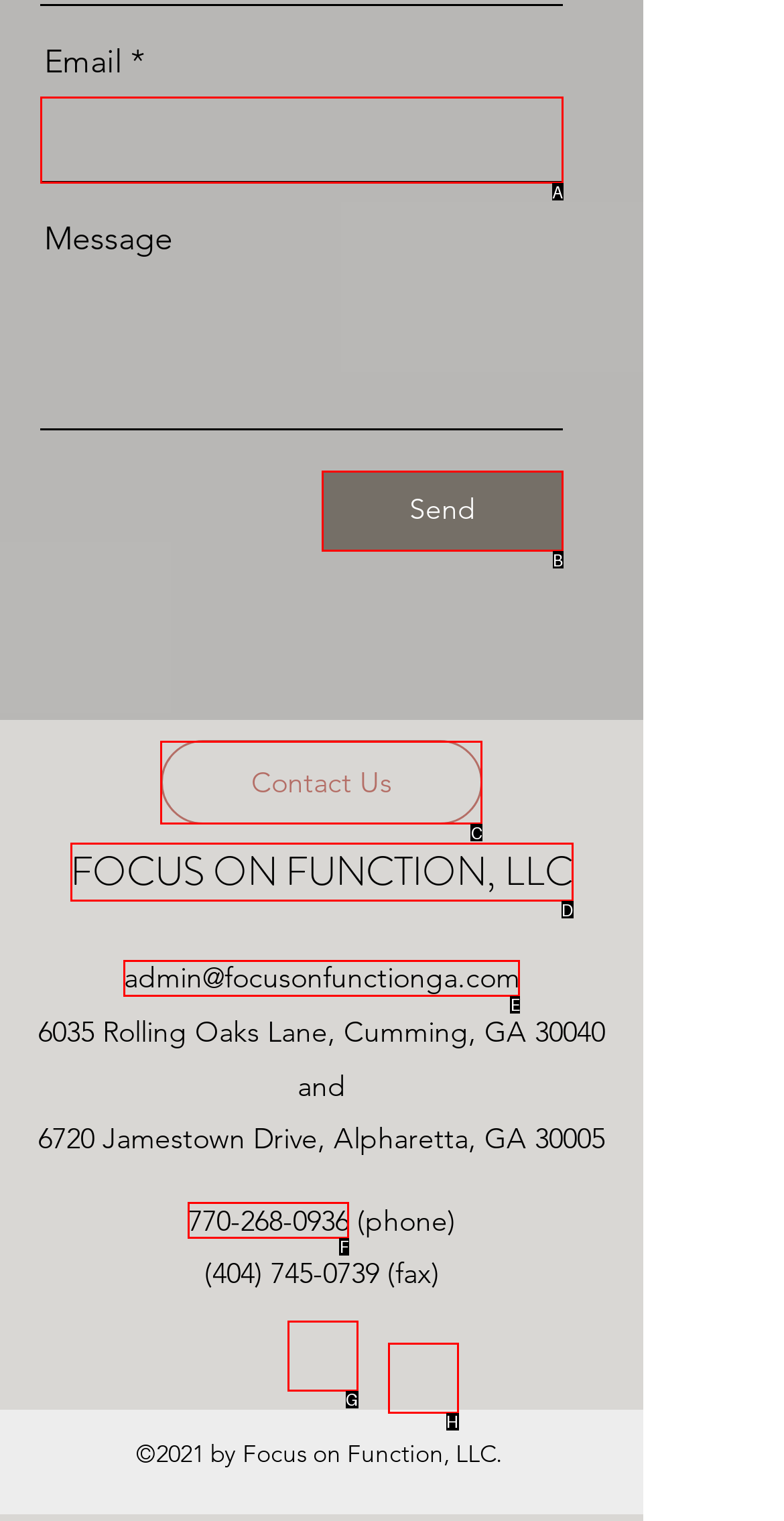Select the appropriate HTML element to click on to finish the task: Contact Us.
Answer with the letter corresponding to the selected option.

C